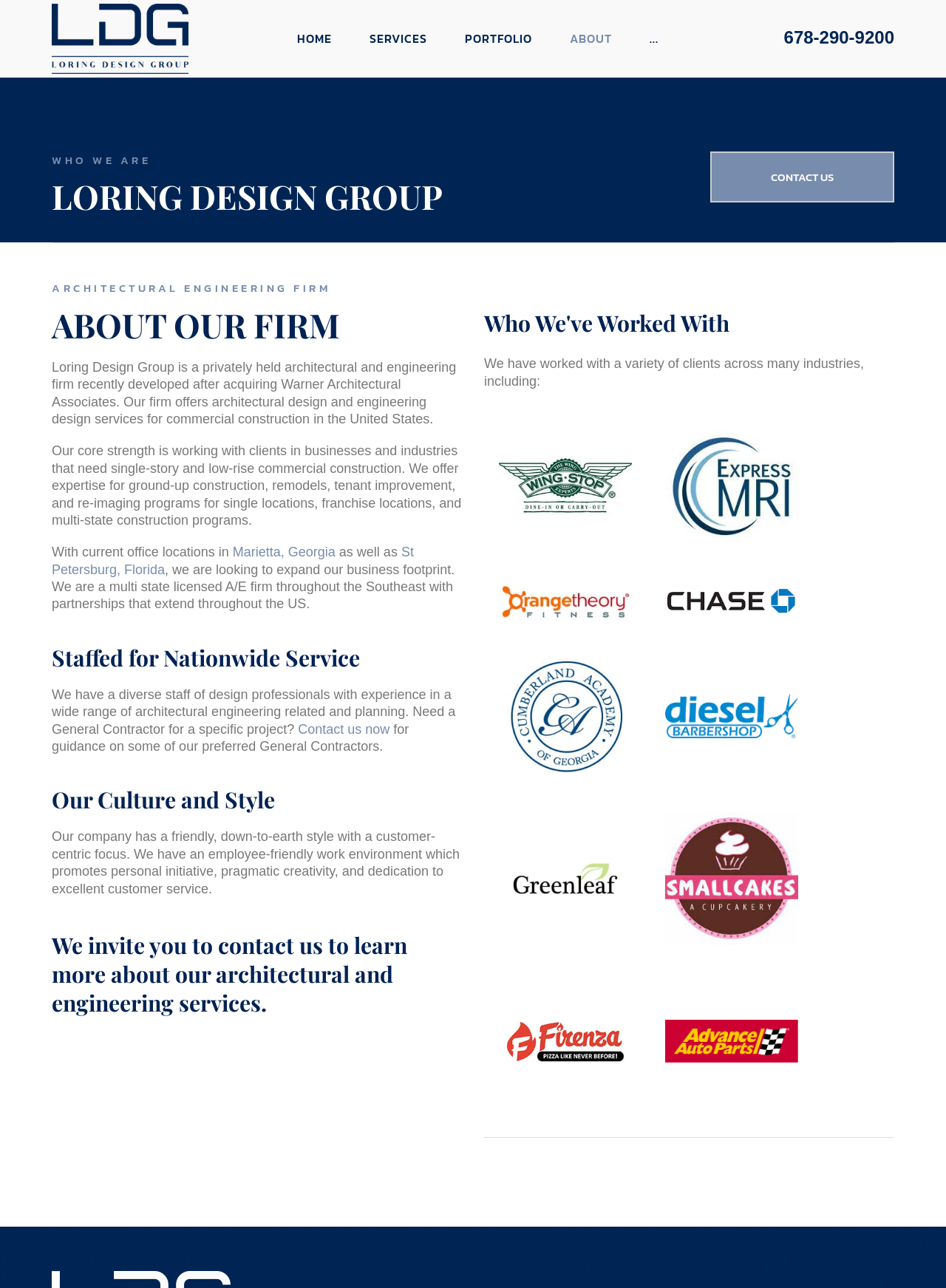What is the name of the architectural and engineering firm?
Please provide a single word or phrase answer based on the image.

Loring Design Group